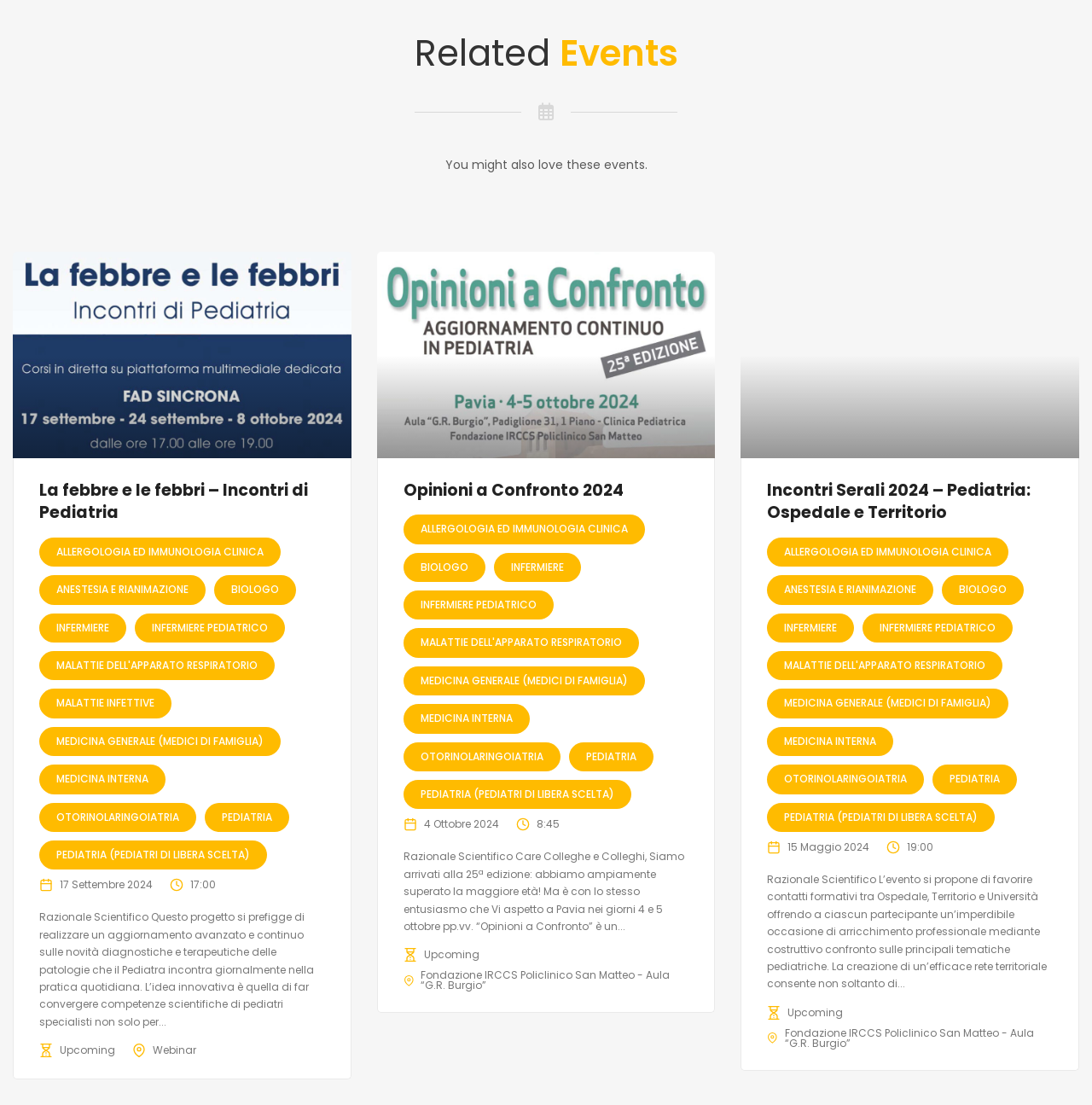Provide your answer in a single word or phrase: 
What is the location of the 'Opinioni a Confronto 2024' event?

Fondazione IRCCS Policlinico San Matteo - Aula “G.R. Burgio”